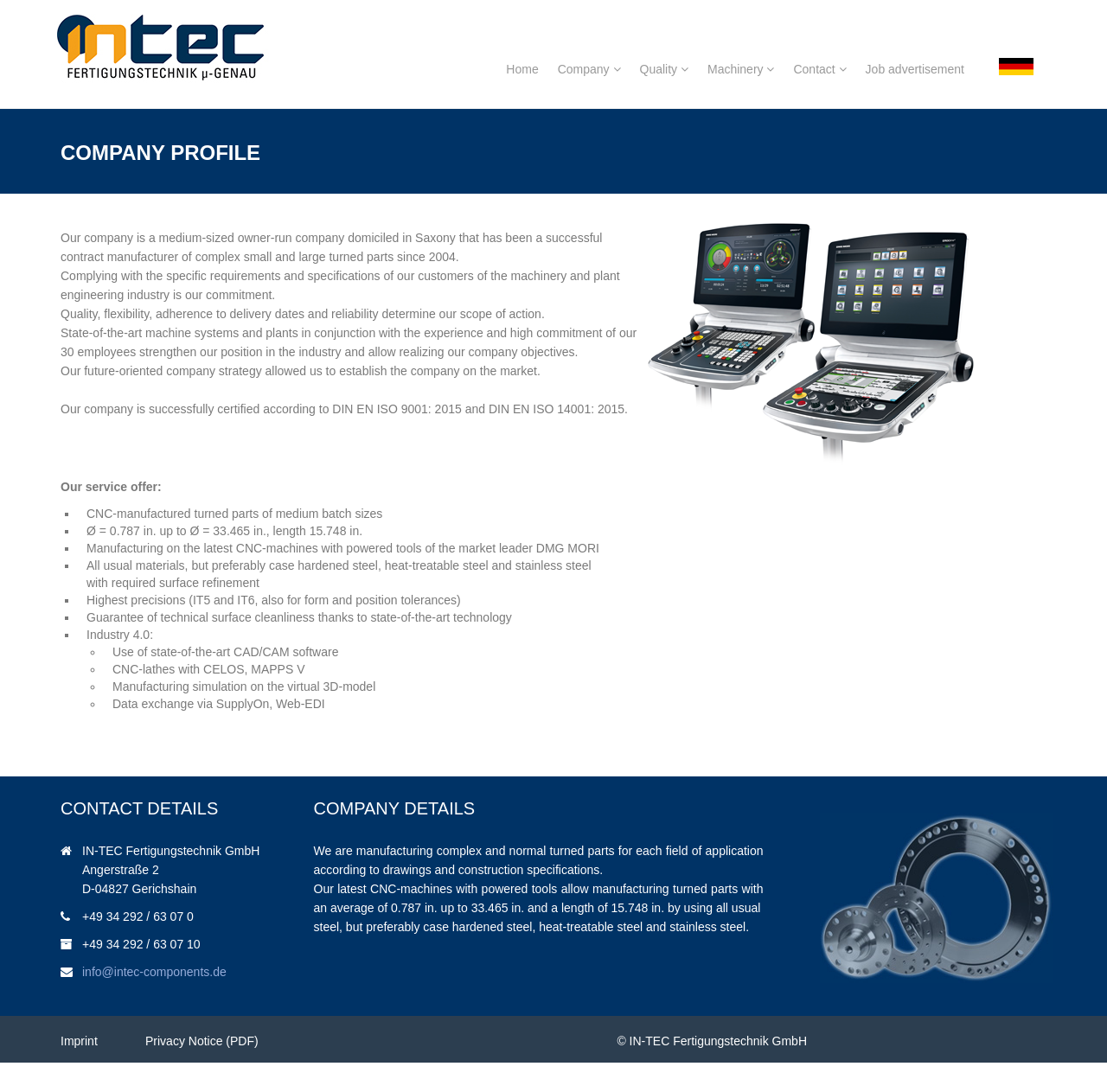Please specify the bounding box coordinates in the format (top-left x, top-left y, bottom-right x, bottom-right y), with values ranging from 0 to 1. Identify the bounding box for the UI component described as follows: Privacy Notice (PDF)

[0.131, 0.947, 0.233, 0.96]